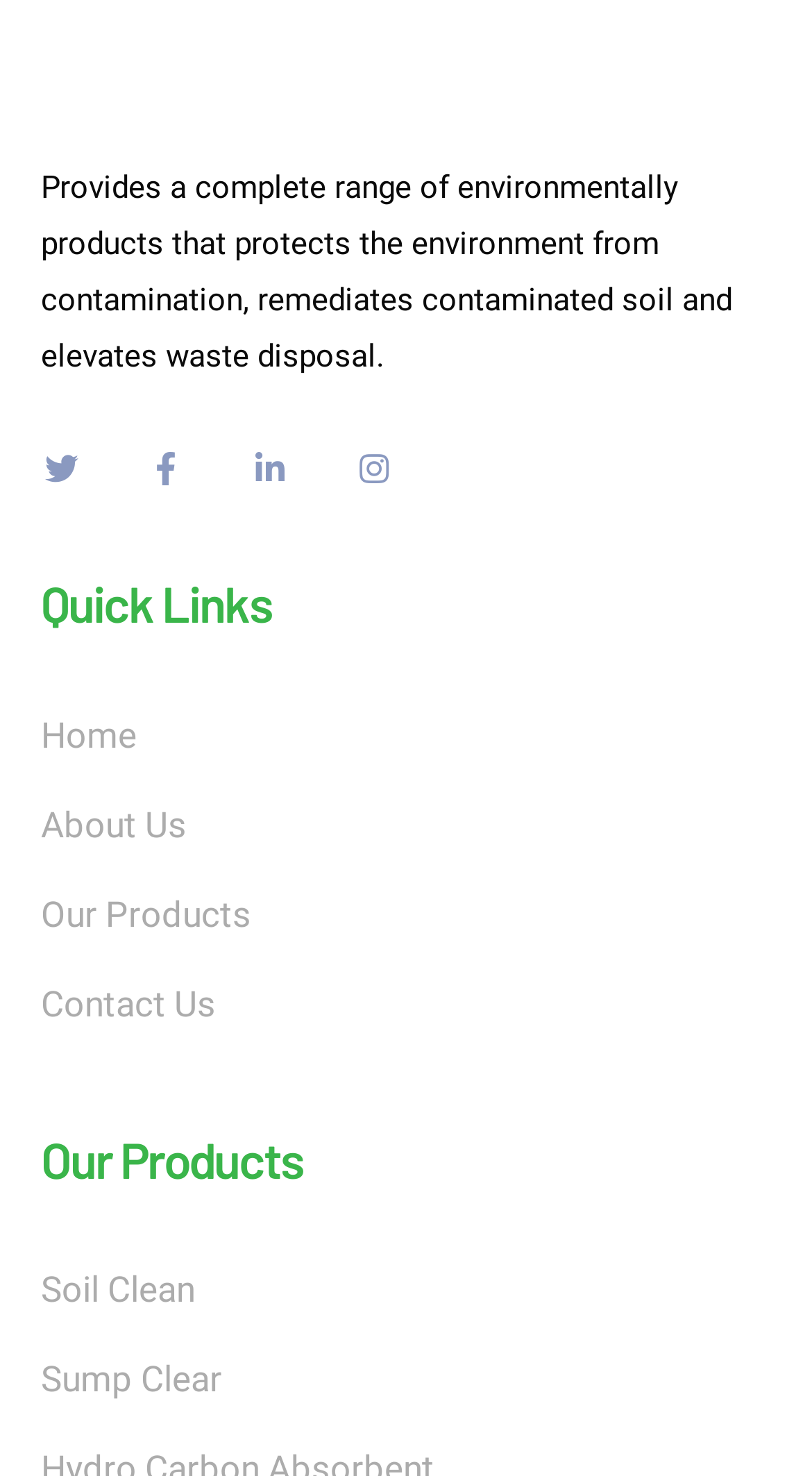What is the company's main focus?
Please provide a comprehensive answer based on the details in the screenshot.

The company's main focus is on environmentally friendly products, as stated in the static text at the top of the page, which mentions protecting the environment from contamination, remediating contaminated soil, and elevating waste disposal.